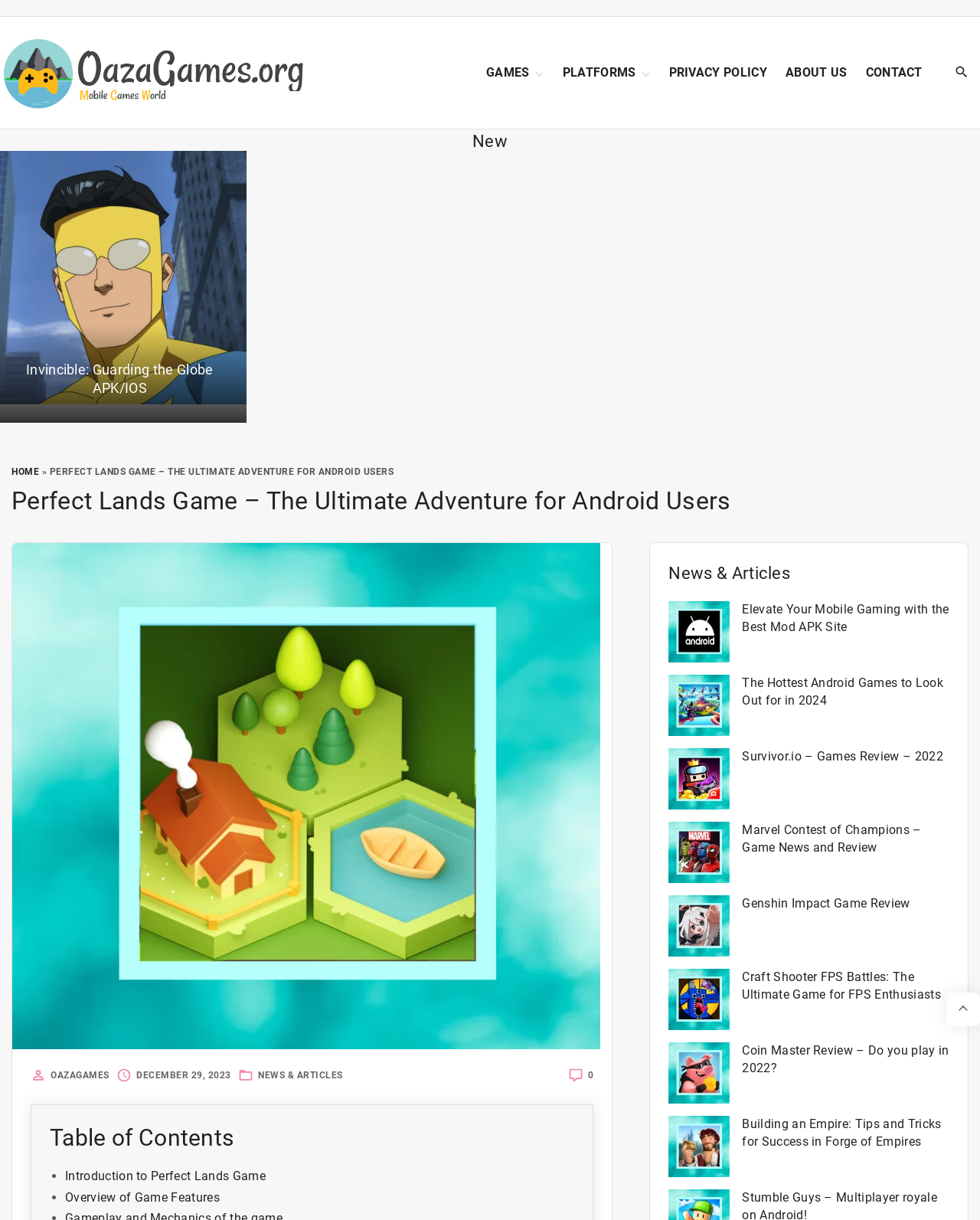How many news articles are listed on this webpage?
Utilize the information in the image to give a detailed answer to the question.

The webpage has a section 'News & Articles' which lists 7 news articles, including 'Elevate Your Mobile Gaming with the Best Mod APK Site', 'The Hottest Android Games to Look Out for in 2024', and others.